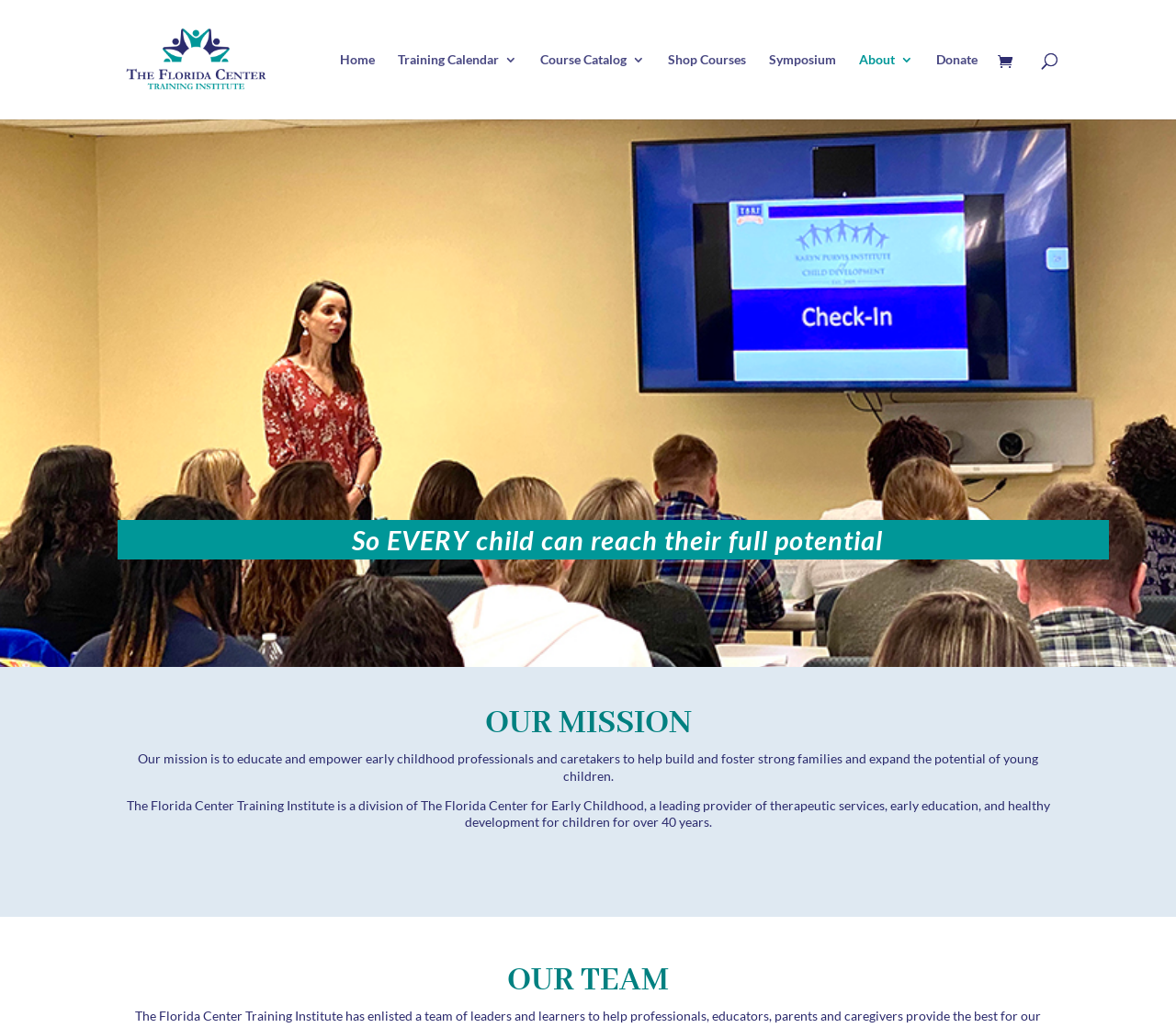What is the Florida Center Training Institute's team composed of?
Refer to the image and answer the question using a single word or phrase.

Leaders and learners